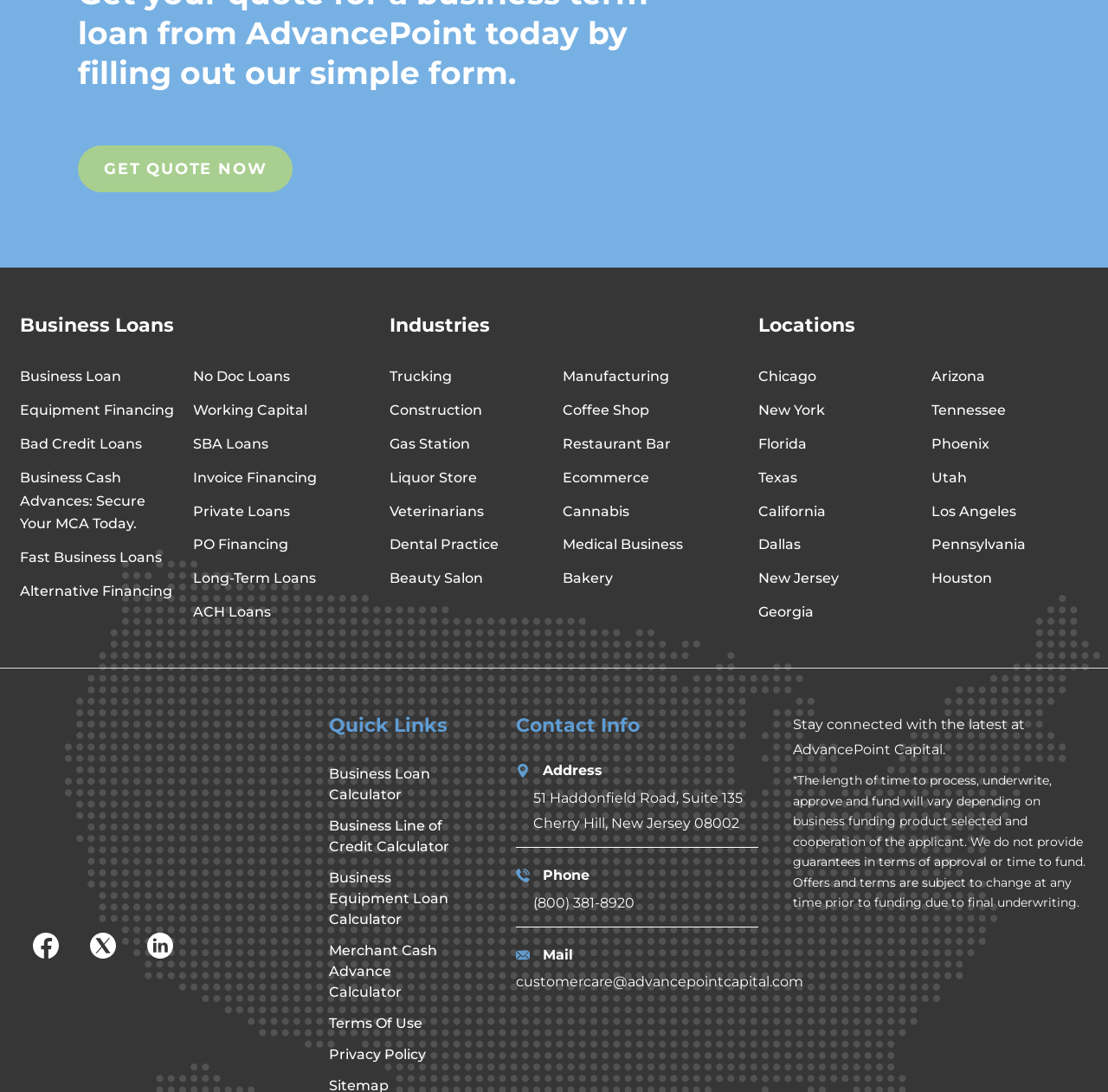What is the main service offered by this website?
Please provide a single word or phrase answer based on the image.

Business Loans